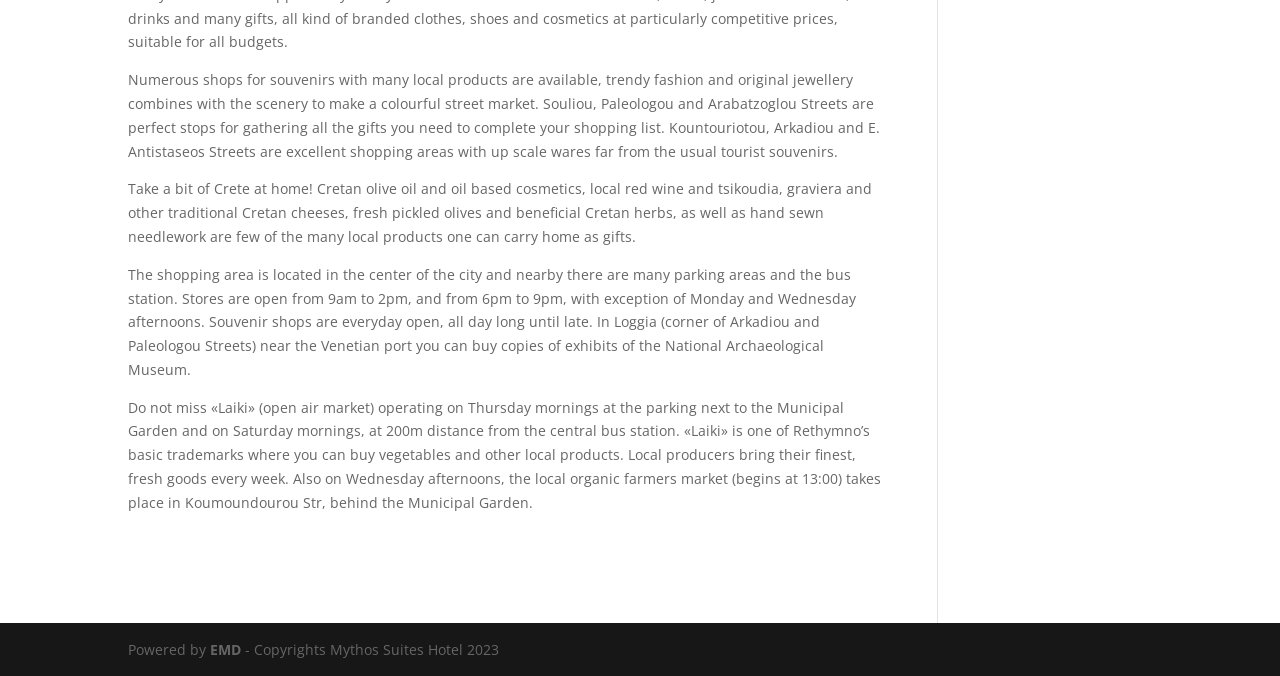Where can you buy copies of exhibits of the National Archaeological Museum?
Kindly offer a detailed explanation using the data available in the image.

The text states that 'In Loggia (corner of Arkadiou and Paleologou Streets) near the Venetian port you can buy copies of exhibits of the National Archaeological Museum.' This indicates that Loggia is the location where you can purchase copies of exhibits from the National Archaeological Museum.